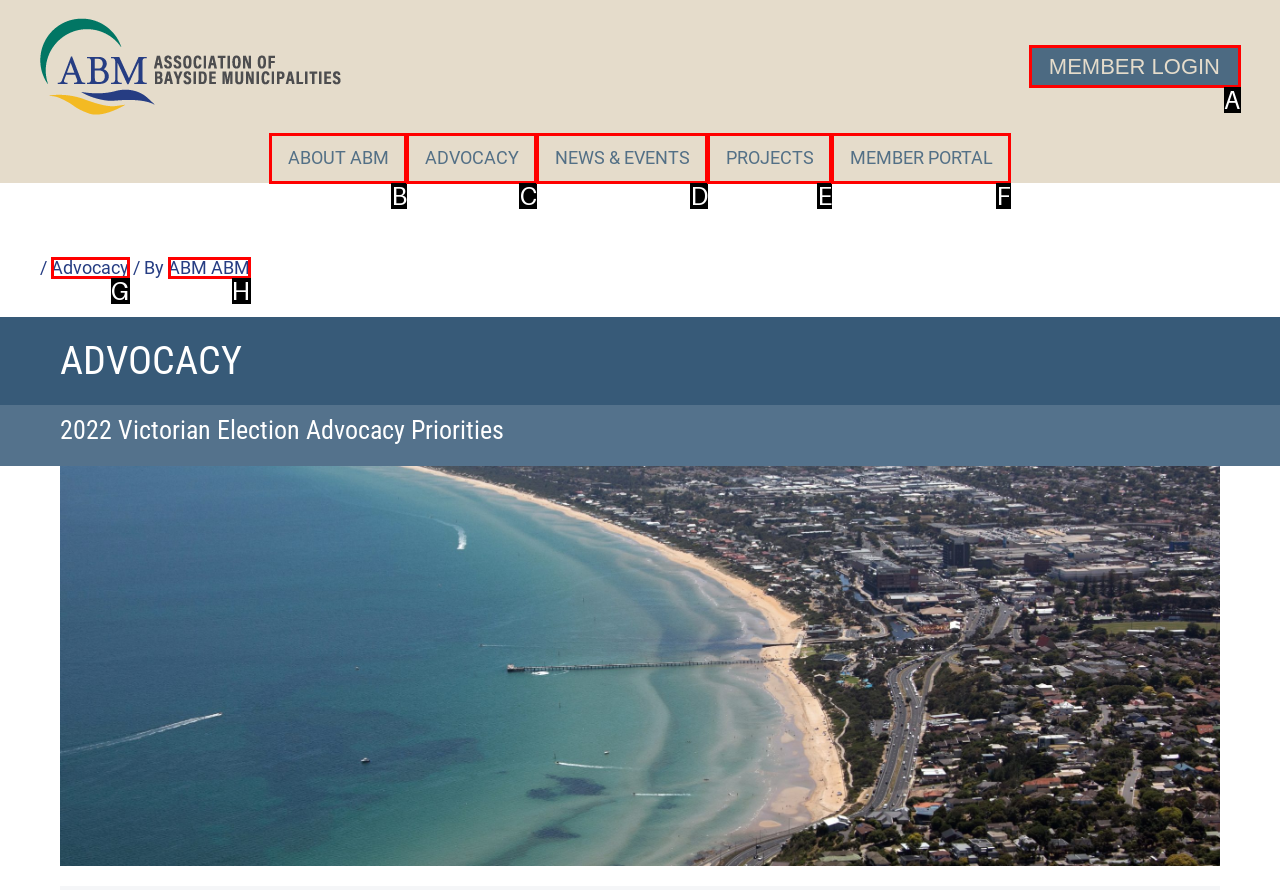Tell me which one HTML element I should click to complete this task: go to member login page Answer with the option's letter from the given choices directly.

A